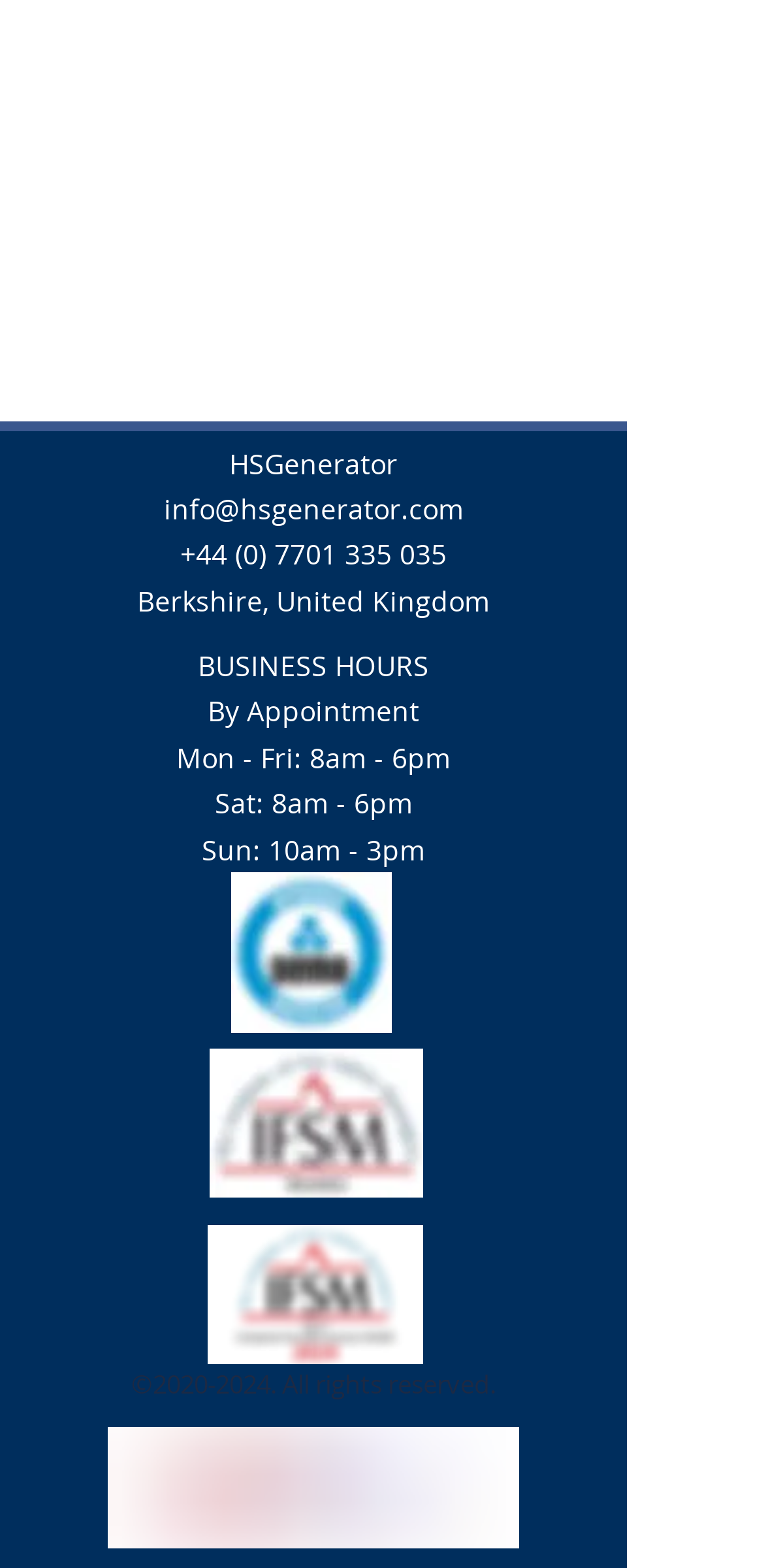What is the business hour on Saturday?
Provide a comprehensive and detailed answer to the question.

The business hour on Saturday is '8am - 6pm' which is mentioned in the 'BUSINESS HOURS' section of the webpage as a StaticText element with bounding box coordinates [0.281, 0.5, 0.54, 0.524].